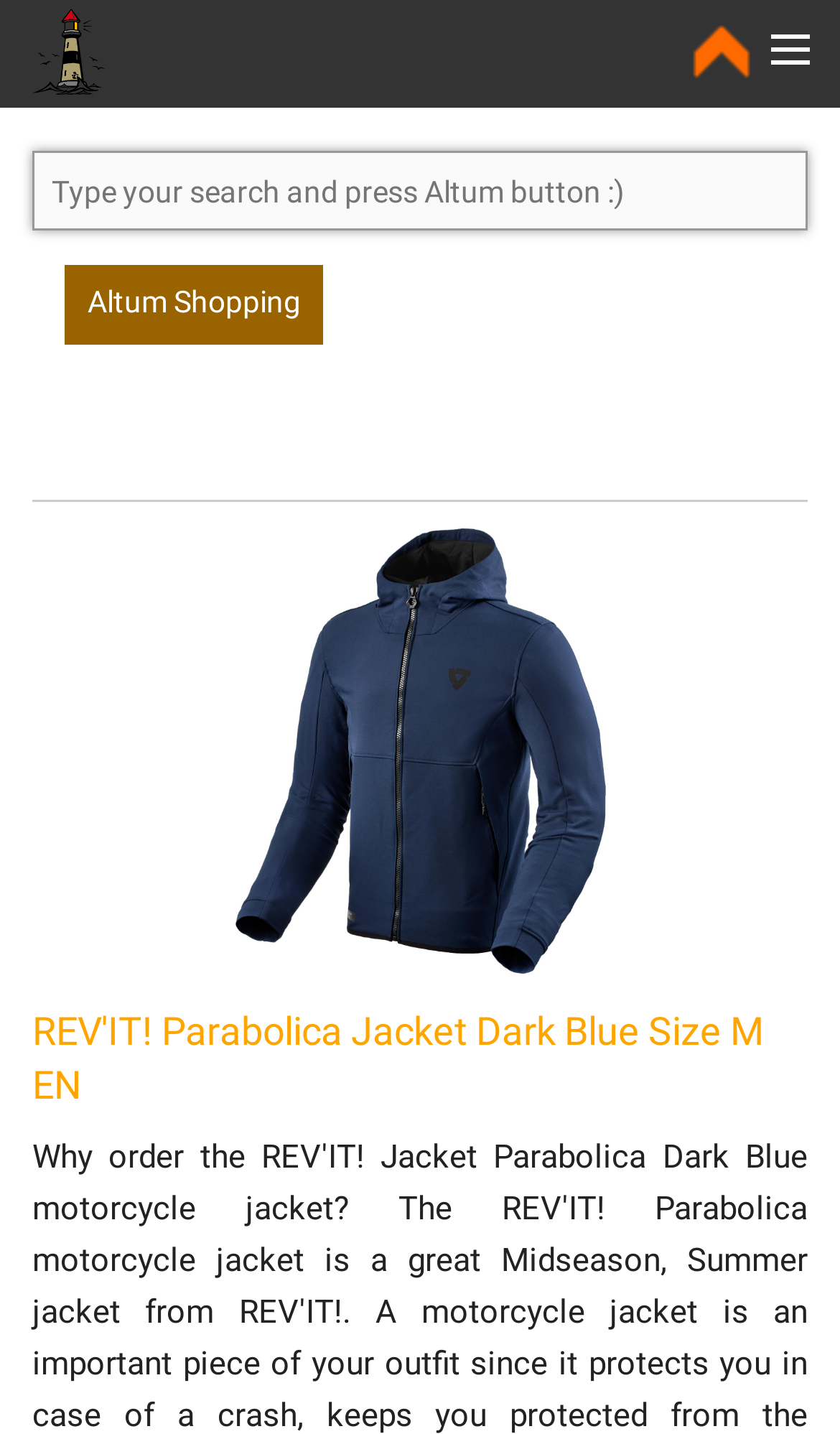Answer the question briefly using a single word or phrase: 
What is the size of the jacket?

M